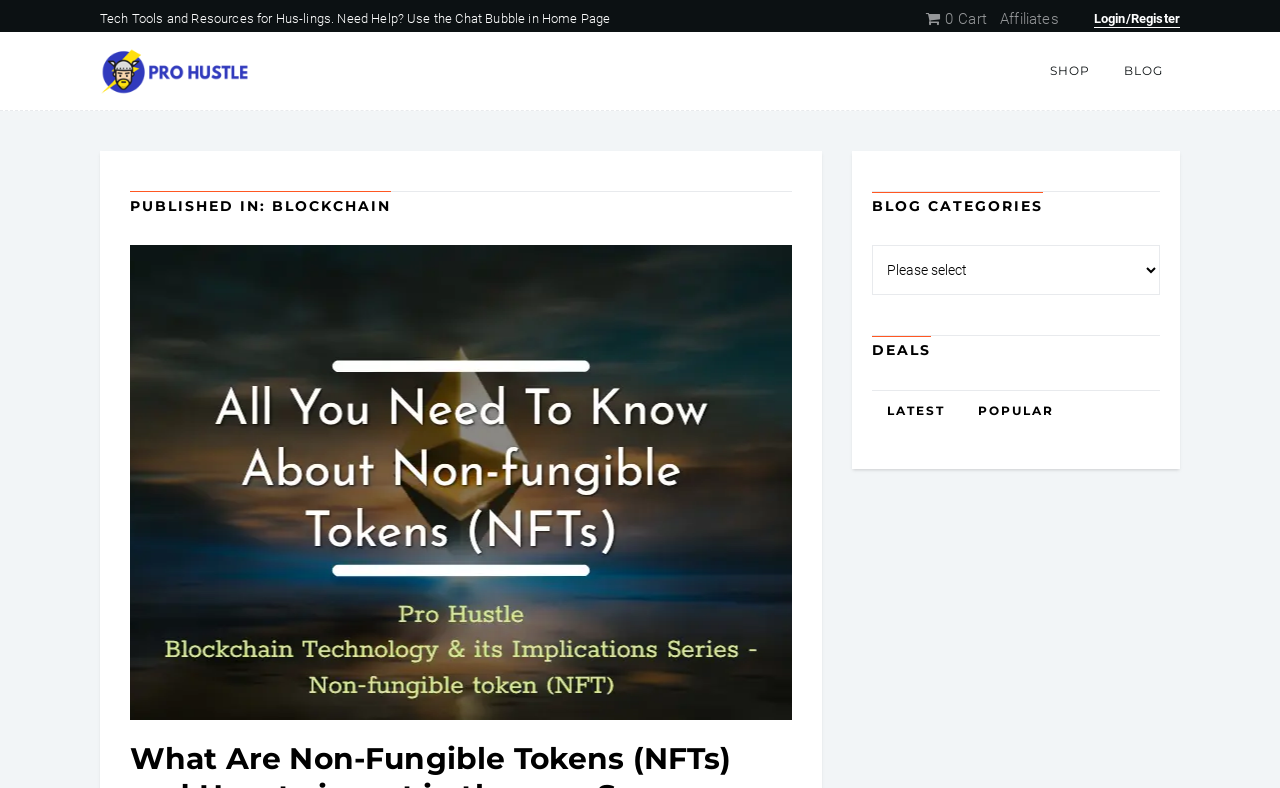From the image, can you give a detailed response to the question below:
How many links are there in the top navigation bar?

I counted the links in the top navigation bar and found three links: 'SHOP', 'BLOG', and 'logo'.